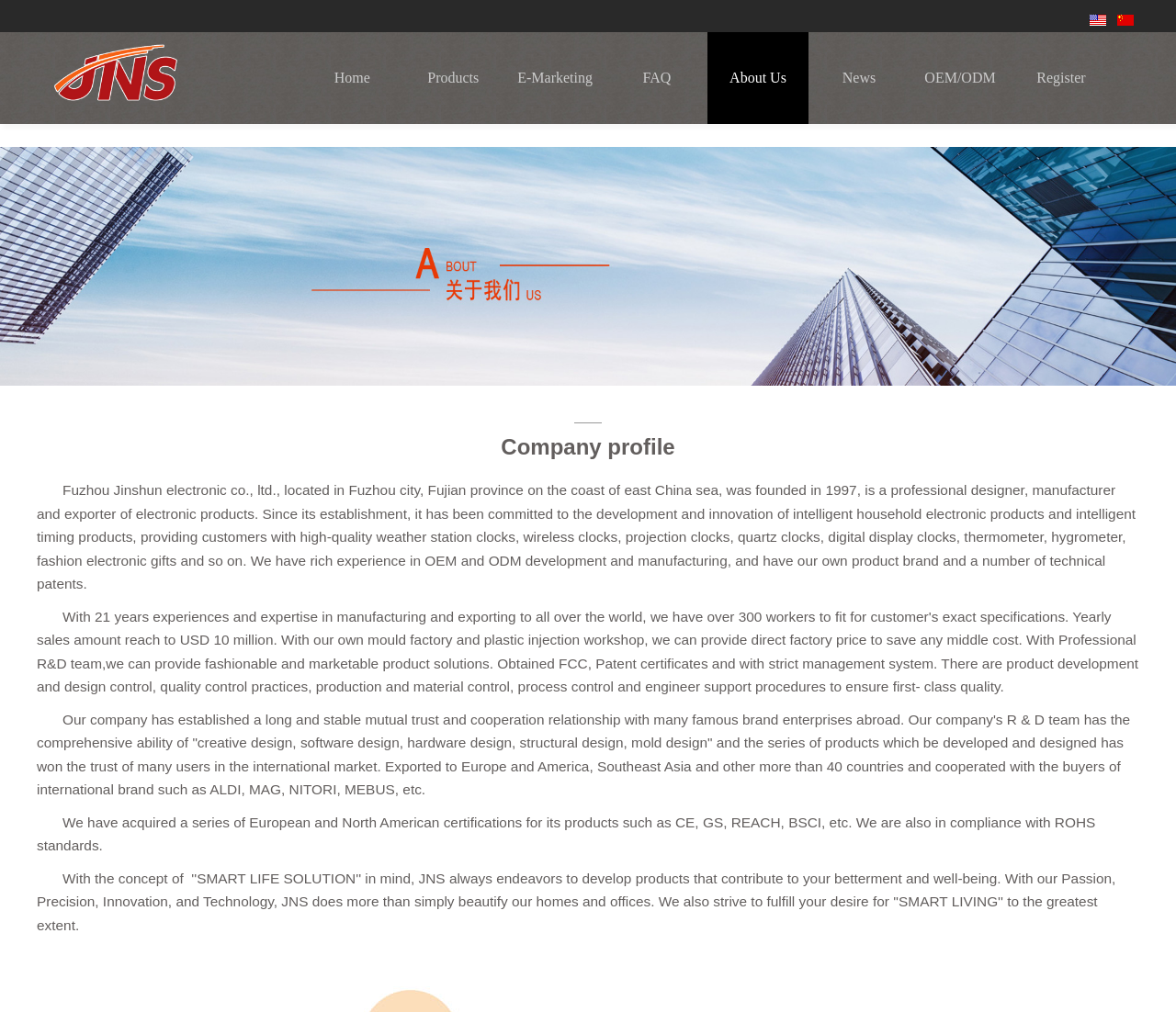Describe every aspect of the webpage in a detailed manner.

The webpage is about Fuzhou Jinshun Electronic Co., Ltd, a company that designs, manufactures, and exports electronic products. At the top left corner, there is a logo, which is an image linked to the company's homepage. 

Below the logo, there is a navigation menu with 10 links: Home, Products, E-Marketing, FAQ, About Us, News, OEM/ODM, Register, and language options for English and Chinese. These links are aligned horizontally and take up the top section of the page.

Below the navigation menu, there is a heading that reads "Company Profile". Underneath this heading, there are three paragraphs of text that describe the company's history, products, and business relationships. The text is divided into three sections, with the first section describing the company's founding and products, the second section detailing its research and development capabilities and international partnerships, and the third section listing the certifications and standards the company complies with.

There is also a horizontal link at the bottom of the page, but its purpose is unclear.